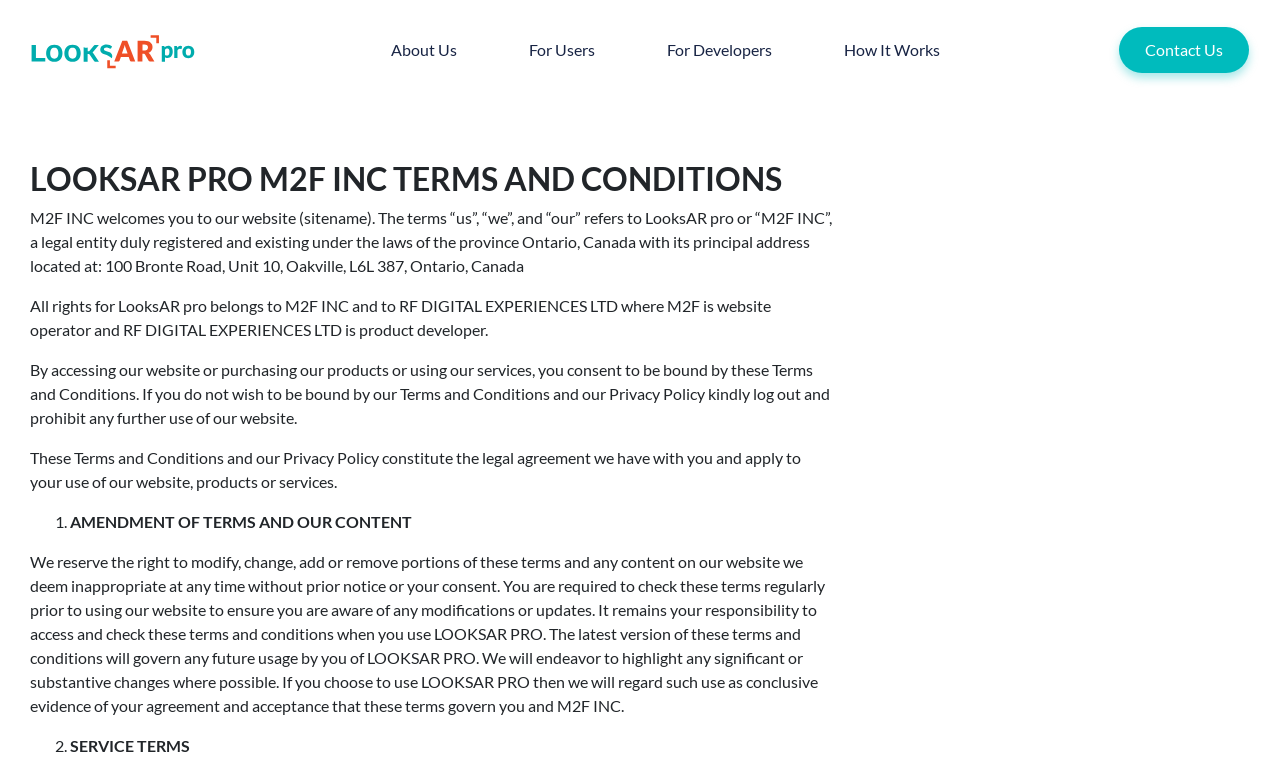Locate the UI element described by For Developers in the provided webpage screenshot. Return the bounding box coordinates in the format (top-left x, top-left y, bottom-right x, bottom-right y), ensuring all values are between 0 and 1.

[0.496, 0.029, 0.628, 0.101]